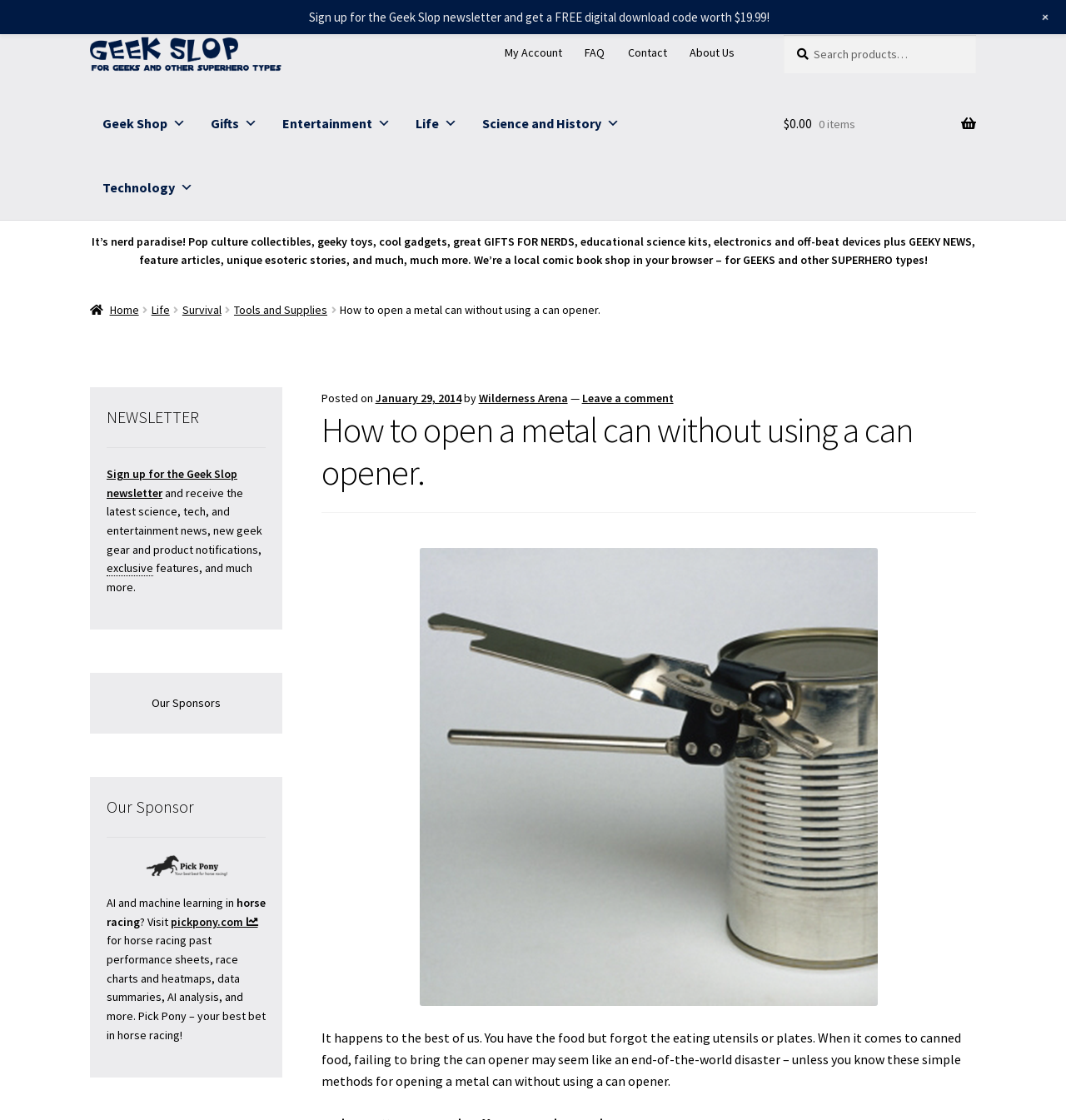Provide the bounding box coordinates of the UI element that matches the description: "January 29, 2014June 1, 2023".

[0.352, 0.349, 0.432, 0.362]